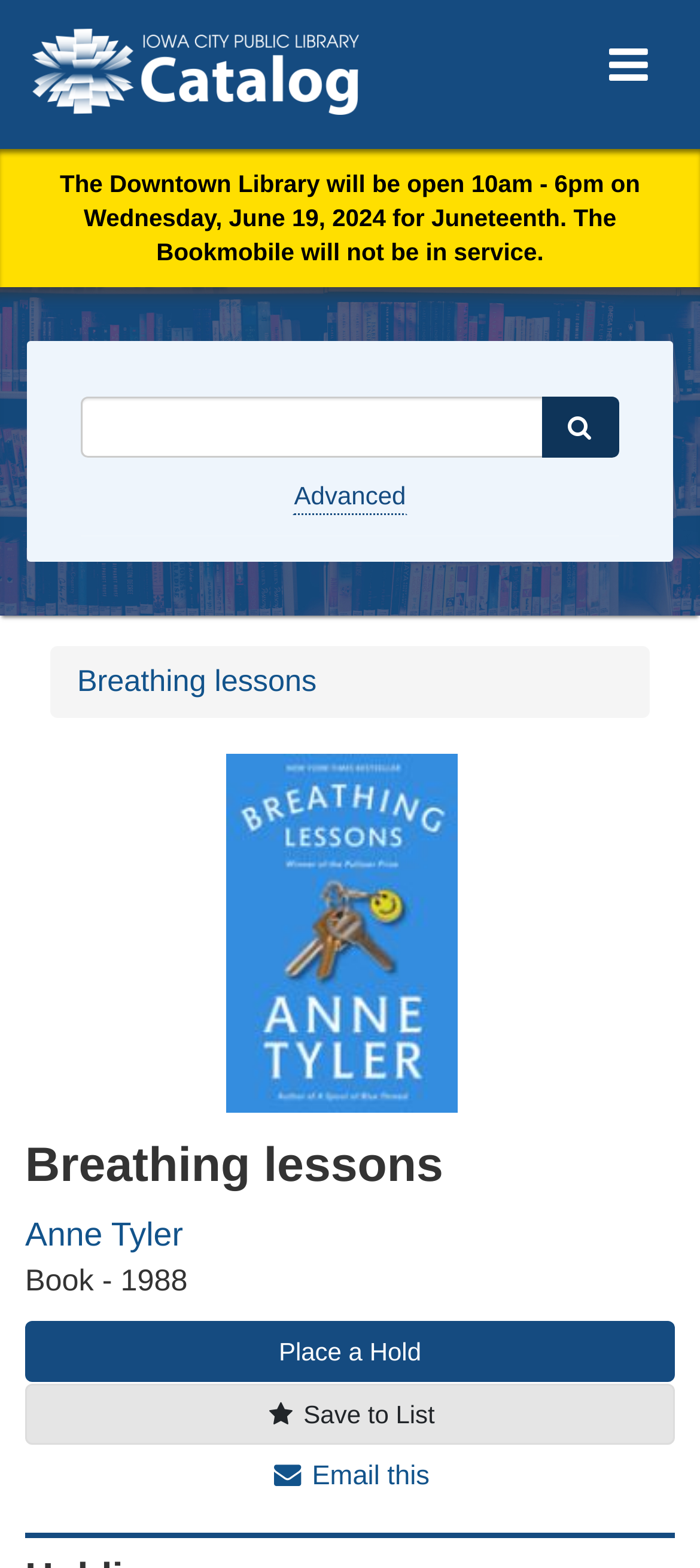What is the title of the book displayed on the webpage?
Look at the image and respond to the question as thoroughly as possible.

I found this information in the heading element with the text 'Breathing lessons' which is located below the breadcrumbs navigation. The same text is also found in a link element and an image element, which suggests that it is the title of the book.